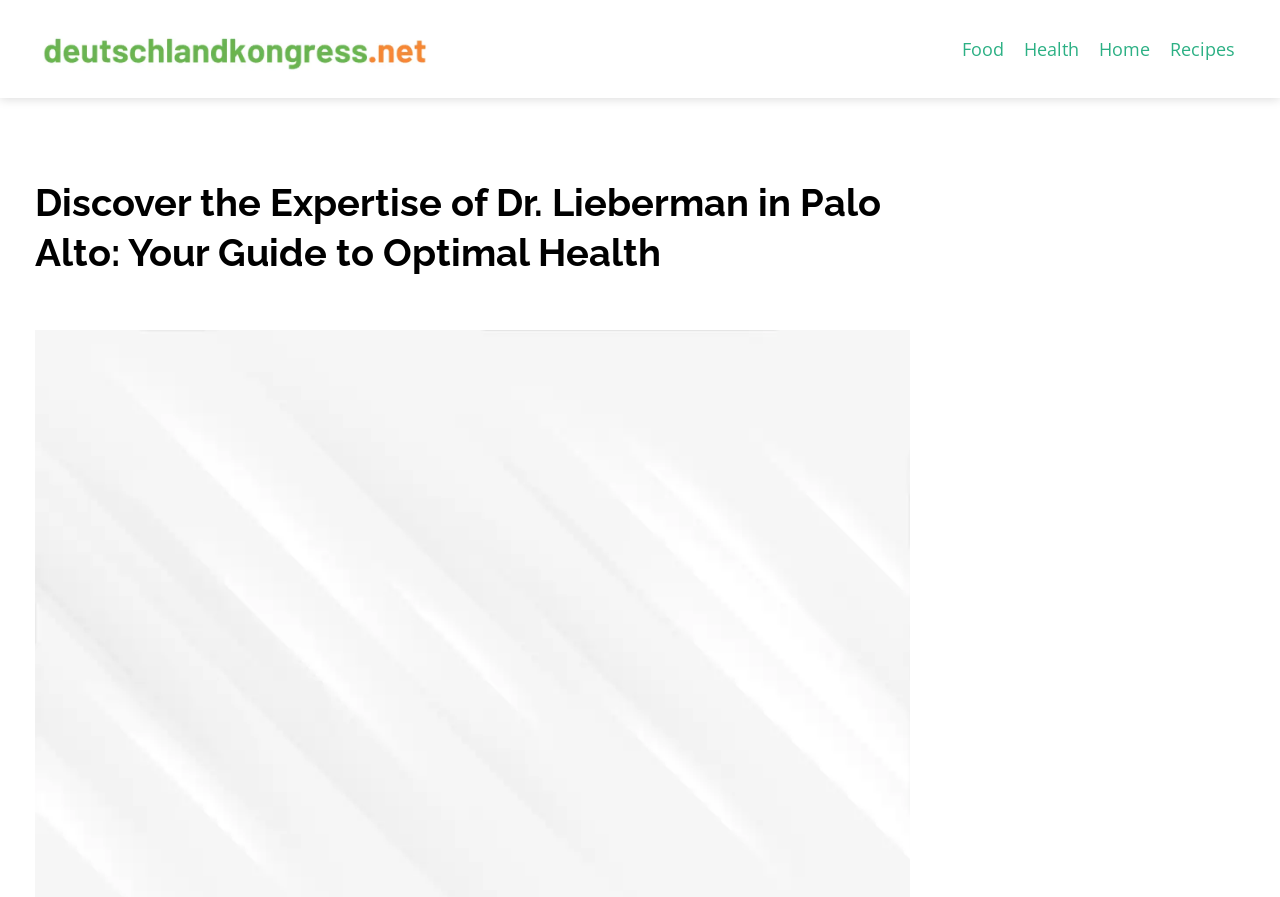What is the main topic of the webpage? Using the information from the screenshot, answer with a single word or phrase.

Dr. Lieberman's expertise